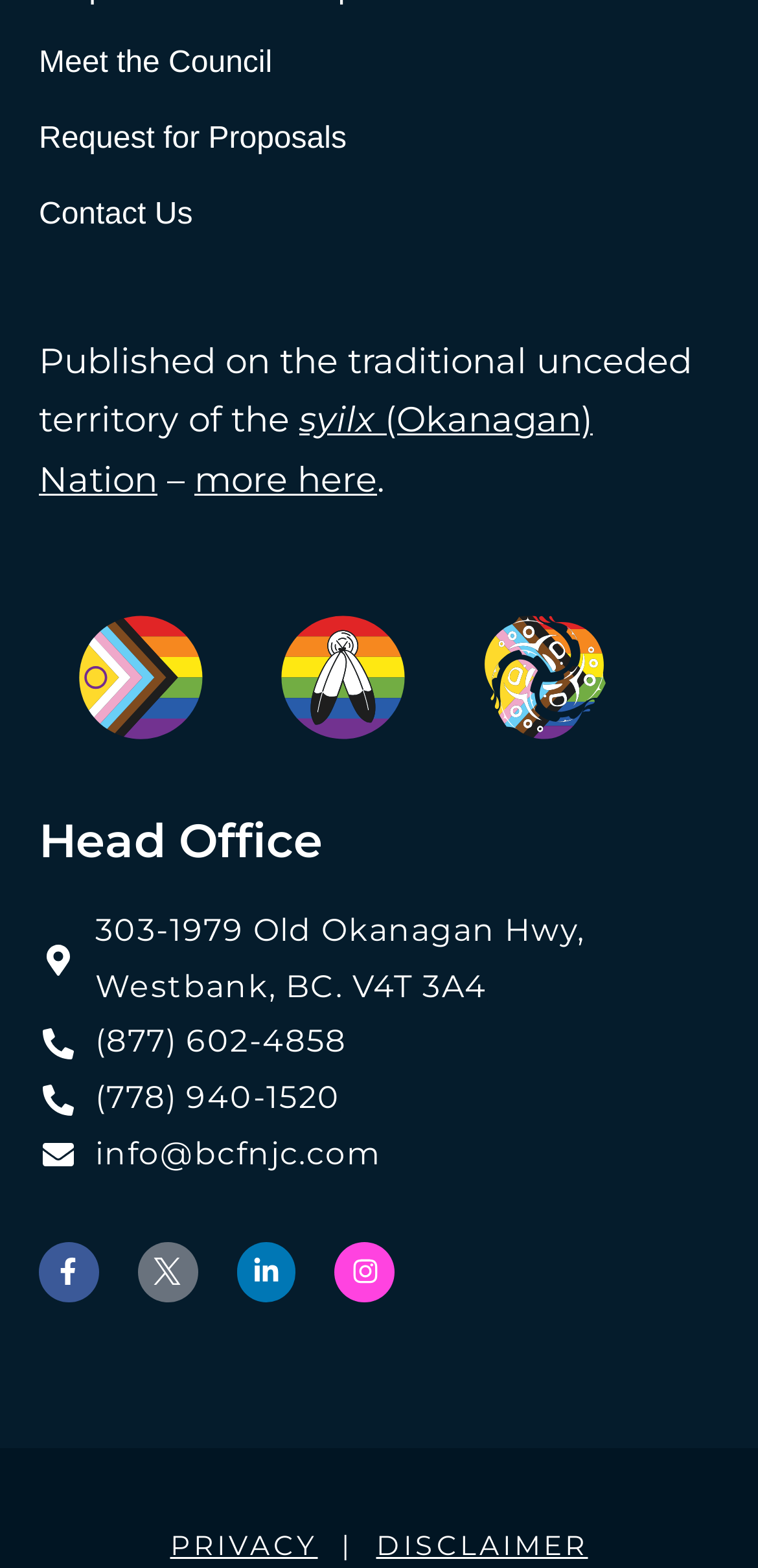What is the phone number of the Head Office?
Ensure your answer is thorough and detailed.

I found the phone number by looking at the links under the 'Head Office' heading, and the first phone number listed is (877) 602-4858.